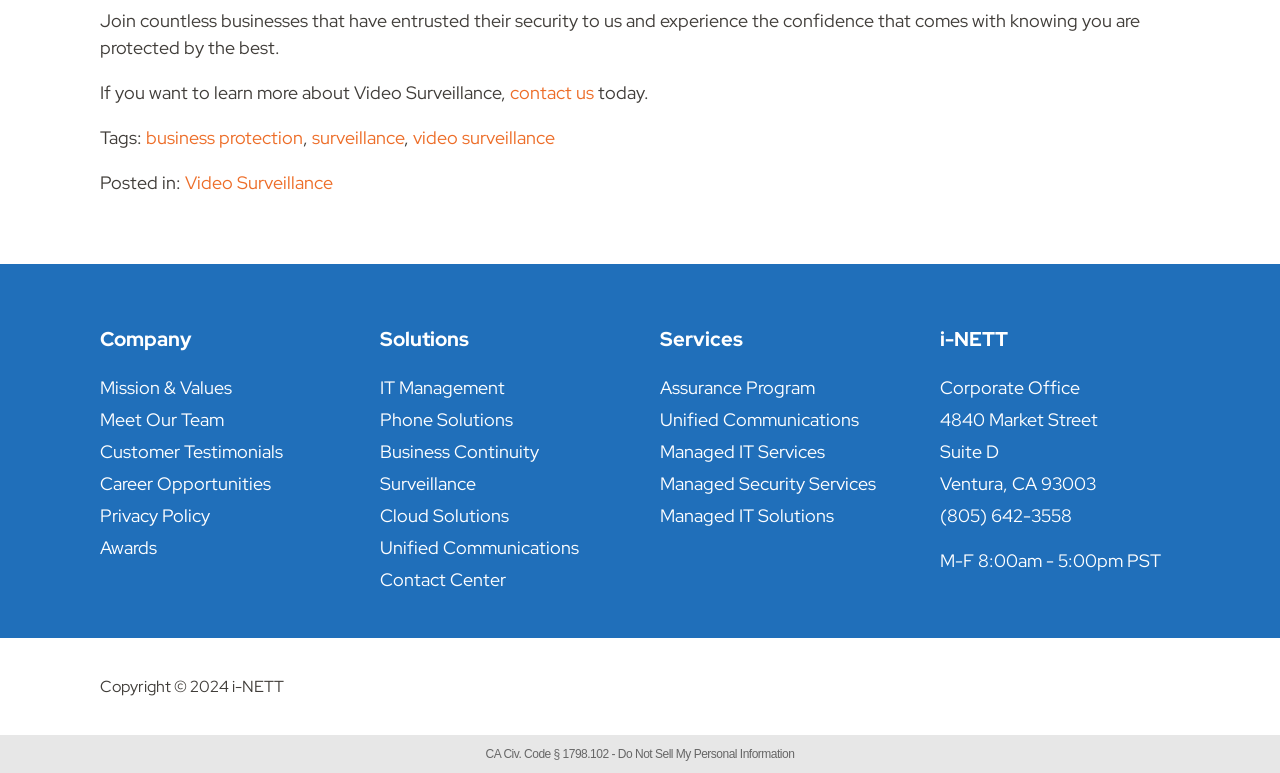What is the copyright year of the website?
From the details in the image, answer the question comprehensively.

I found the answer by looking at the footer of the webpage, where I saw the copyright information, which includes the year 2024.